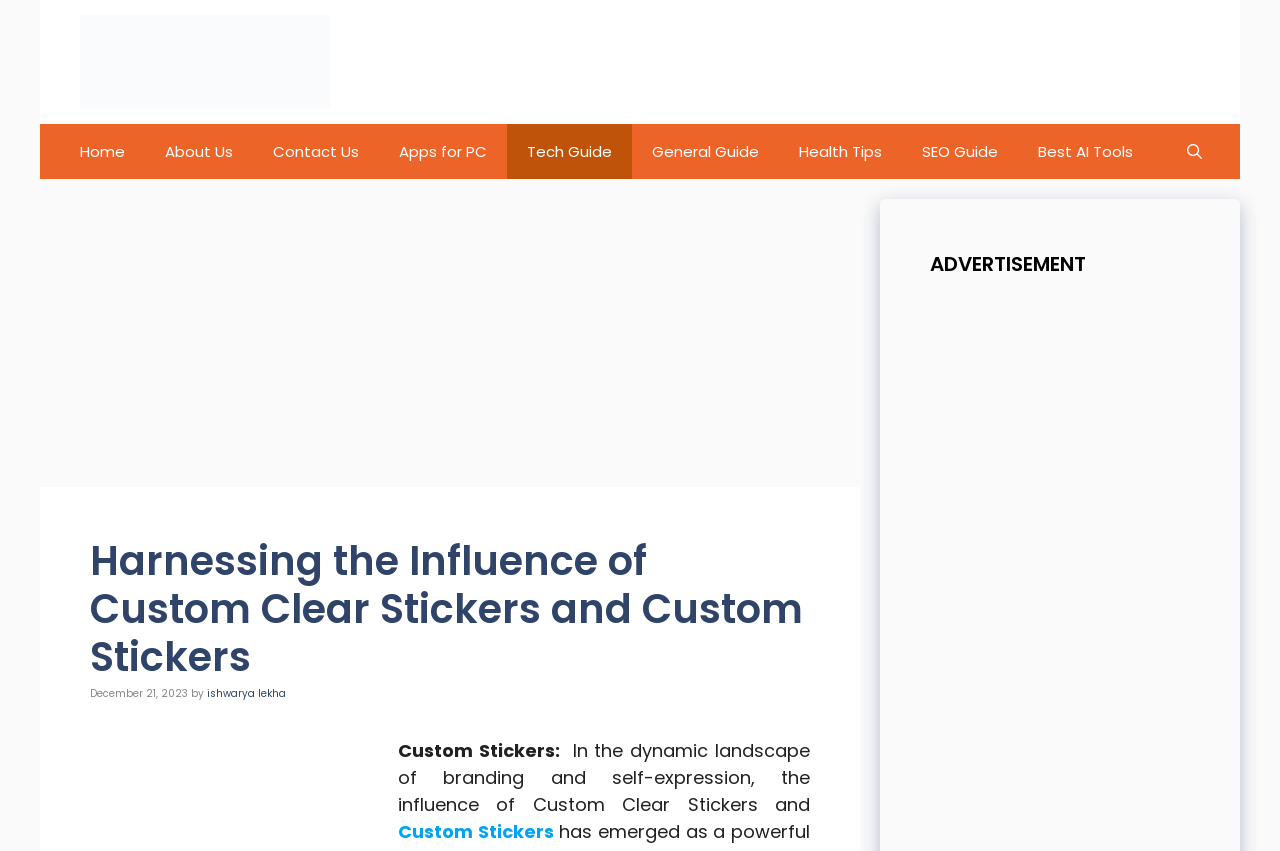Can you find the bounding box coordinates of the area I should click to execute the following instruction: "Open the 'Contact Us' page"?

[0.198, 0.146, 0.296, 0.21]